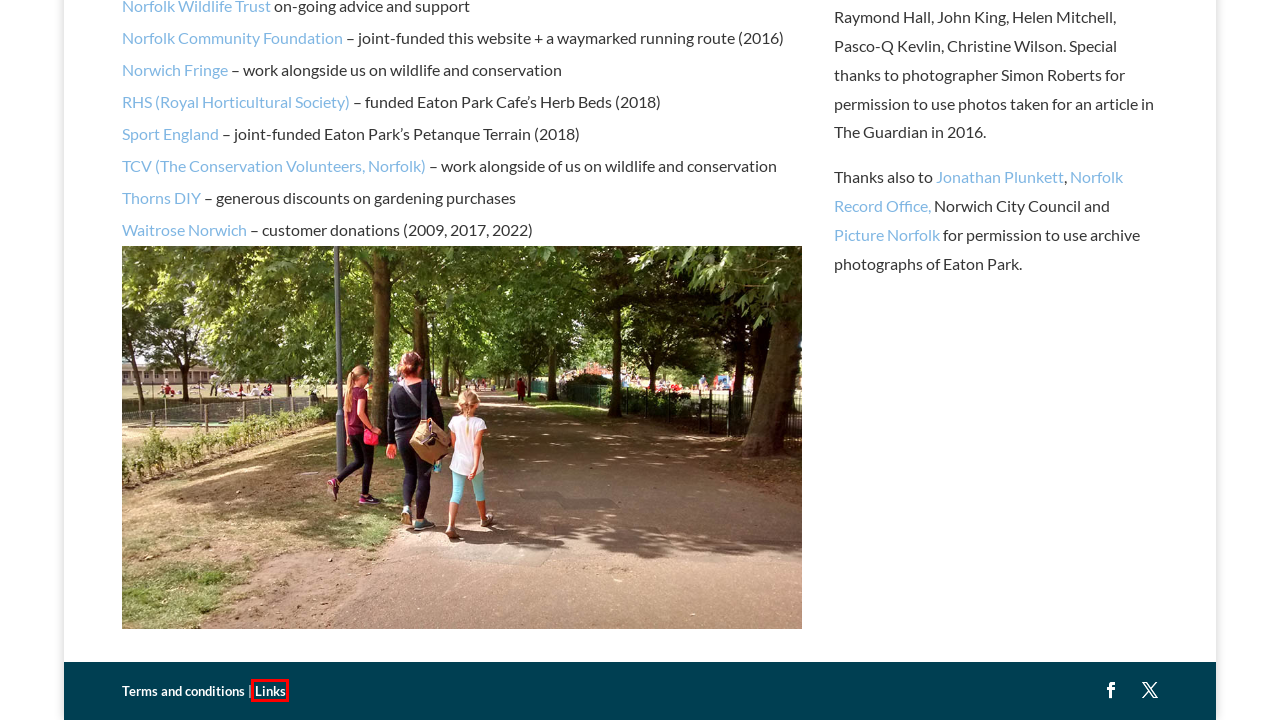You are presented with a screenshot of a webpage with a red bounding box. Select the webpage description that most closely matches the new webpage after clicking the element inside the red bounding box. The options are:
A. Terms and conditions | Friends of Eaton Park
B. Norfolk Community Foundation | Together, Norfolk shines brighter
C. TCV in Norfolk & Suffolk | TCV
D. Norwich Fringe Project – Conservation Volunteering in Norfolk.
E. Links | Friends of Eaton Park
F. Home | Uniting | The | Movement | Sport England
G. George Plunkett's Photographs of old Norwich and Norfolk
H. Archives - Norfolk Record Office

E